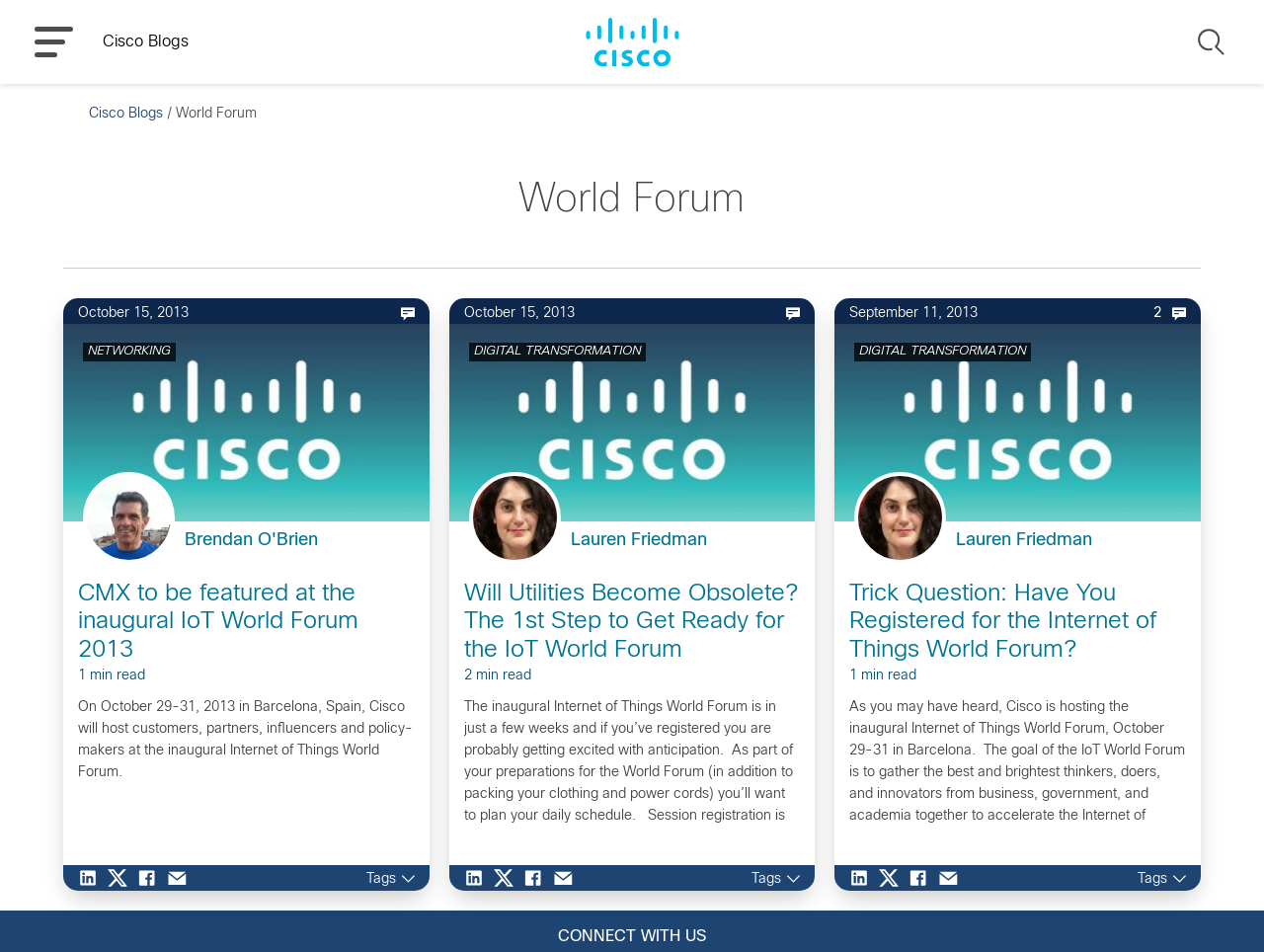Describe all significant elements and features of the webpage.

The webpage is a blog page titled "World Forum - Cisco Blogs". At the top, there is a Cisco Blogs logo and a menu button on the left, and a search button on the right. Below the logo, there is a horizontal line separating the header from the main content.

The main content is divided into three sections. The first section has a heading "World Forum" and displays a series of blog posts. Each blog post has a title, a brief summary, and a "Read more" link. The posts are arranged in a vertical column, with the most recent post at the top. Each post has a date and time stamp, and some have tags and sharing options (LinkedIn, Twitter, Facebook, and Email) at the bottom.

The second section is similar to the first, but with a different set of blog posts. The third section has a heading "CONNECT WITH US" and appears to be a footer section.

There are a total of 9 blog posts on the page, each with a title, summary, and sharing options. The posts are arranged in a vertical column, with the most recent post at the top. The page also has a menu button and a search button at the top, and a footer section at the bottom.